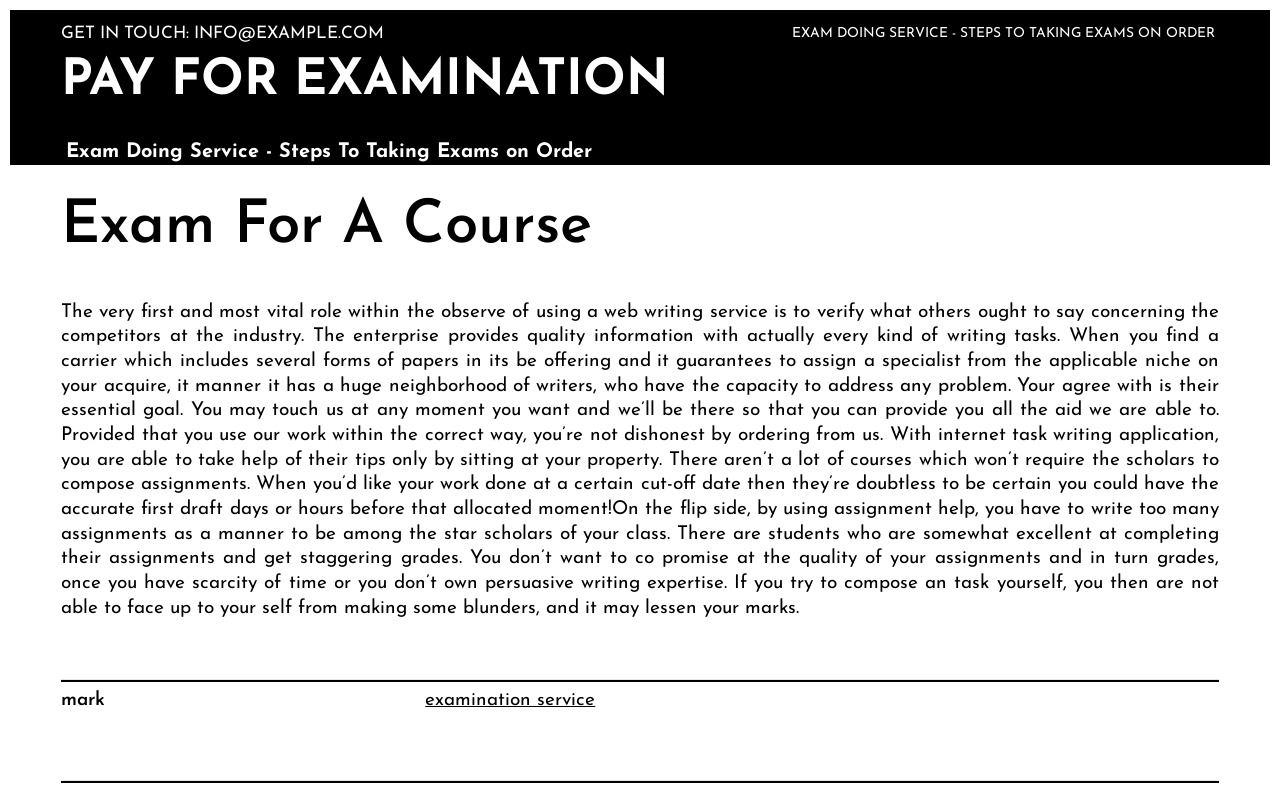Provide a brief response to the question below using one word or phrase:
What is the location of the 'examination service' link?

Bottom of the page